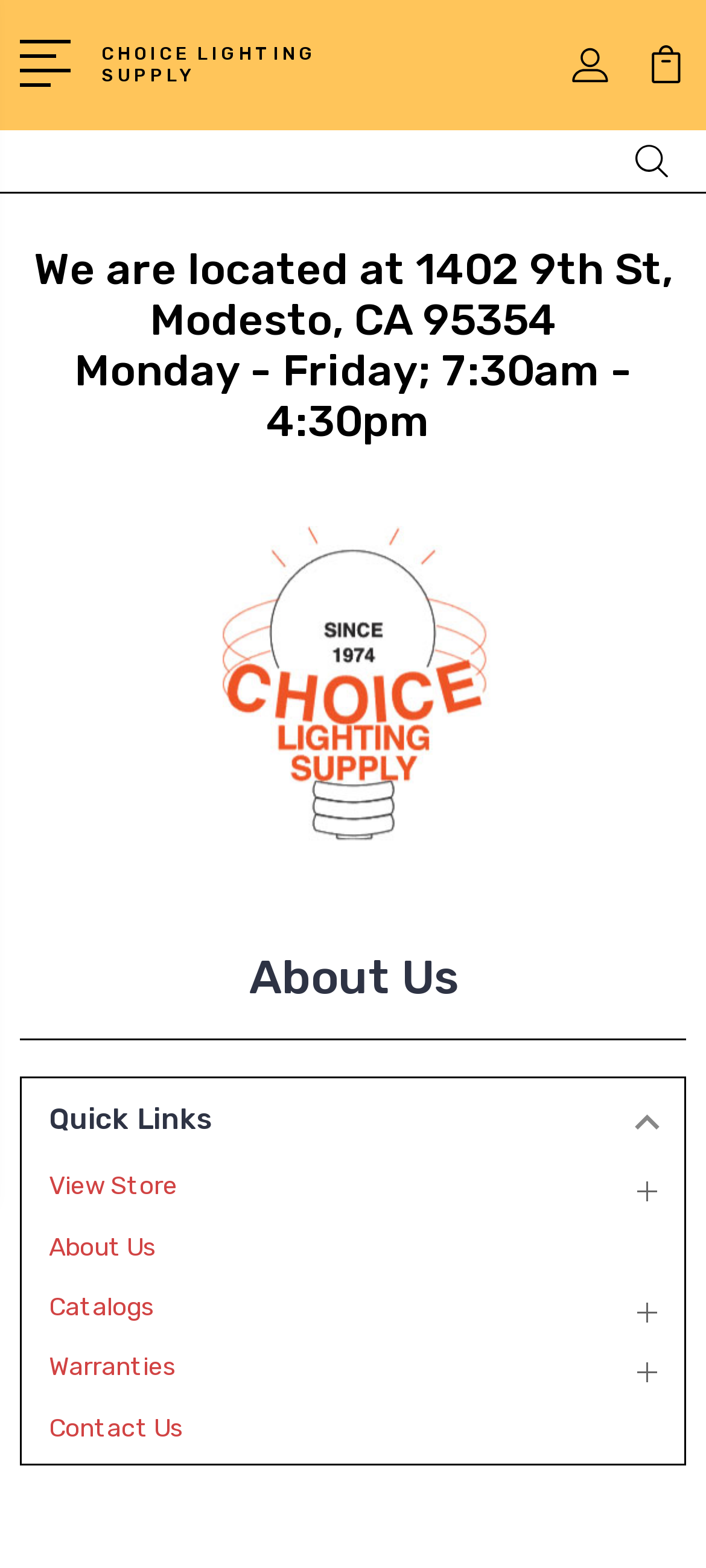What is the address of Choice Lighting Supply?
From the details in the image, provide a complete and detailed answer to the question.

I found the address by looking at the link element that contains the text 'We are located at 1402 9th St, Modesto, CA 95354'.